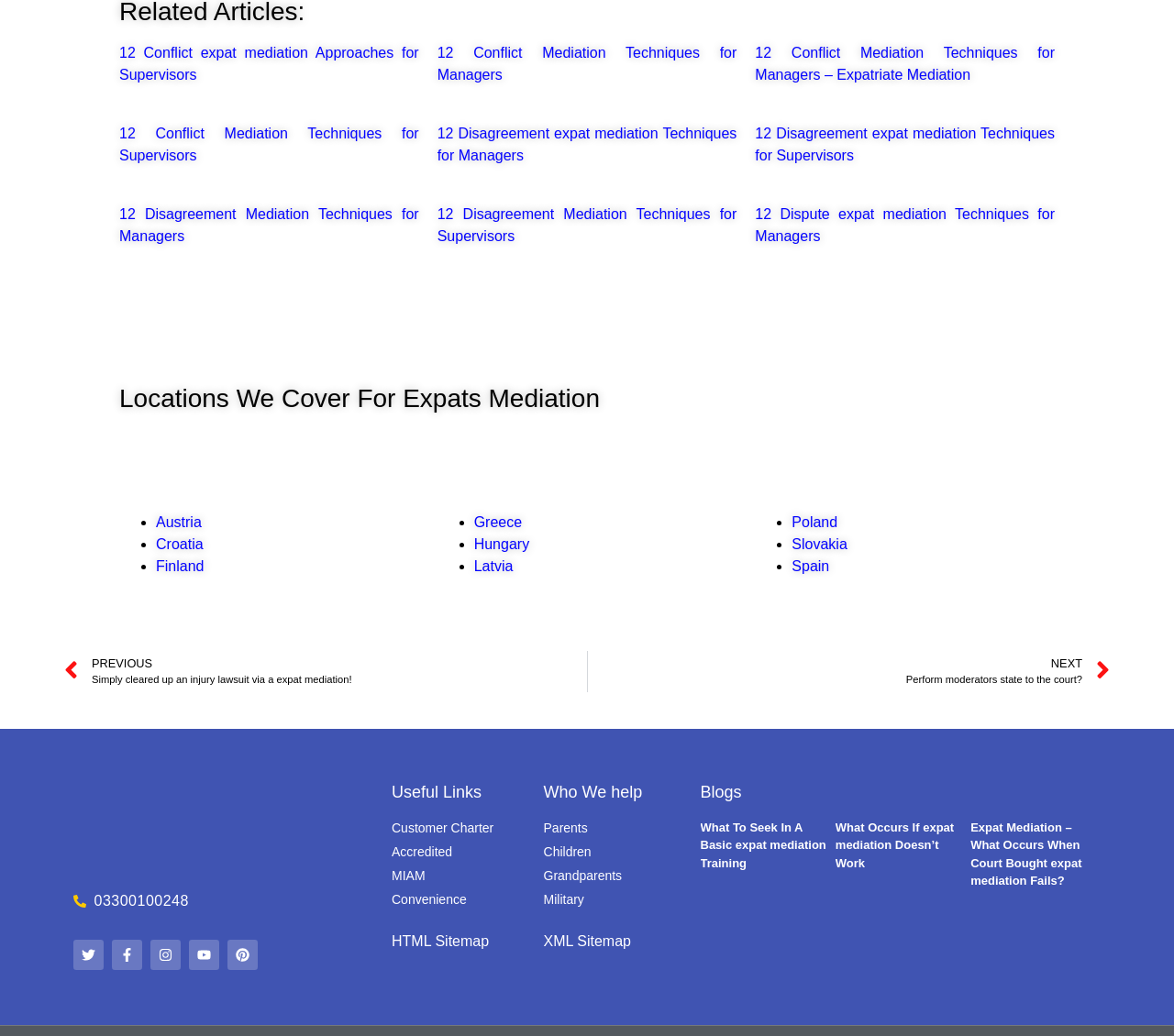How many blog articles are featured on this webpage?
Give a one-word or short-phrase answer derived from the screenshot.

3